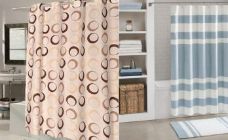Describe all the important aspects and features visible in the image.

The image showcases two distinct shower curtains displayed side by side, highlighting options for bathroom decor. On the left, a patterned curtain features a playful design with alternating circles in earthy tones, adding a touch of whimsy to the space. The curtain is hung in a bathroom that includes a glimpse of a large mirror and a bathtub, suggesting a cozy and inviting atmosphere. On the right, a simple yet elegant curtain with horizontal stripes in soft blue and white complements a more modern aesthetic. This setup is adorned with neatly organized towels and bath essentials on display, creating a clean and tranquil bathroom environment. Together, these designs illustrate the variety available in shower curtain choices, catering to different tastes and enhancing the overall bathroom decor.